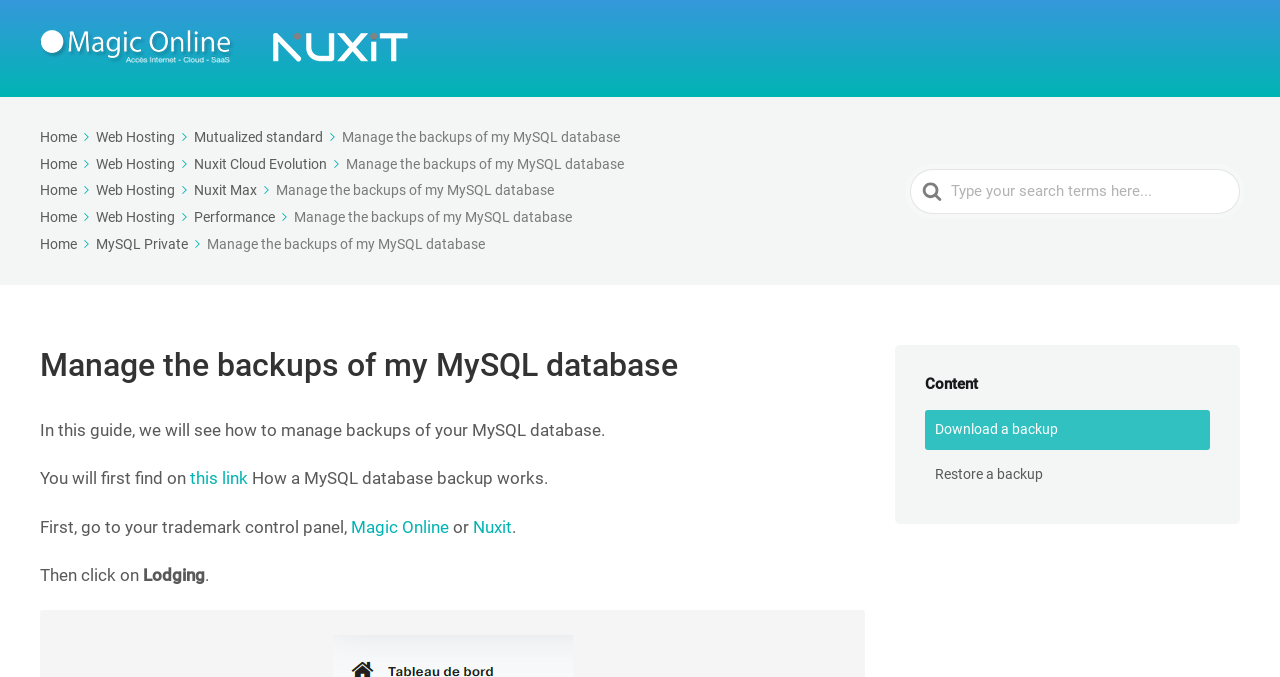What is the first step in managing MySQL database backups?
Carefully analyze the image and provide a thorough answer to the question.

According to the webpage, the first step in managing MySQL database backups is to go to the trademark control panel, which can be either Magic Online or Nuxit.